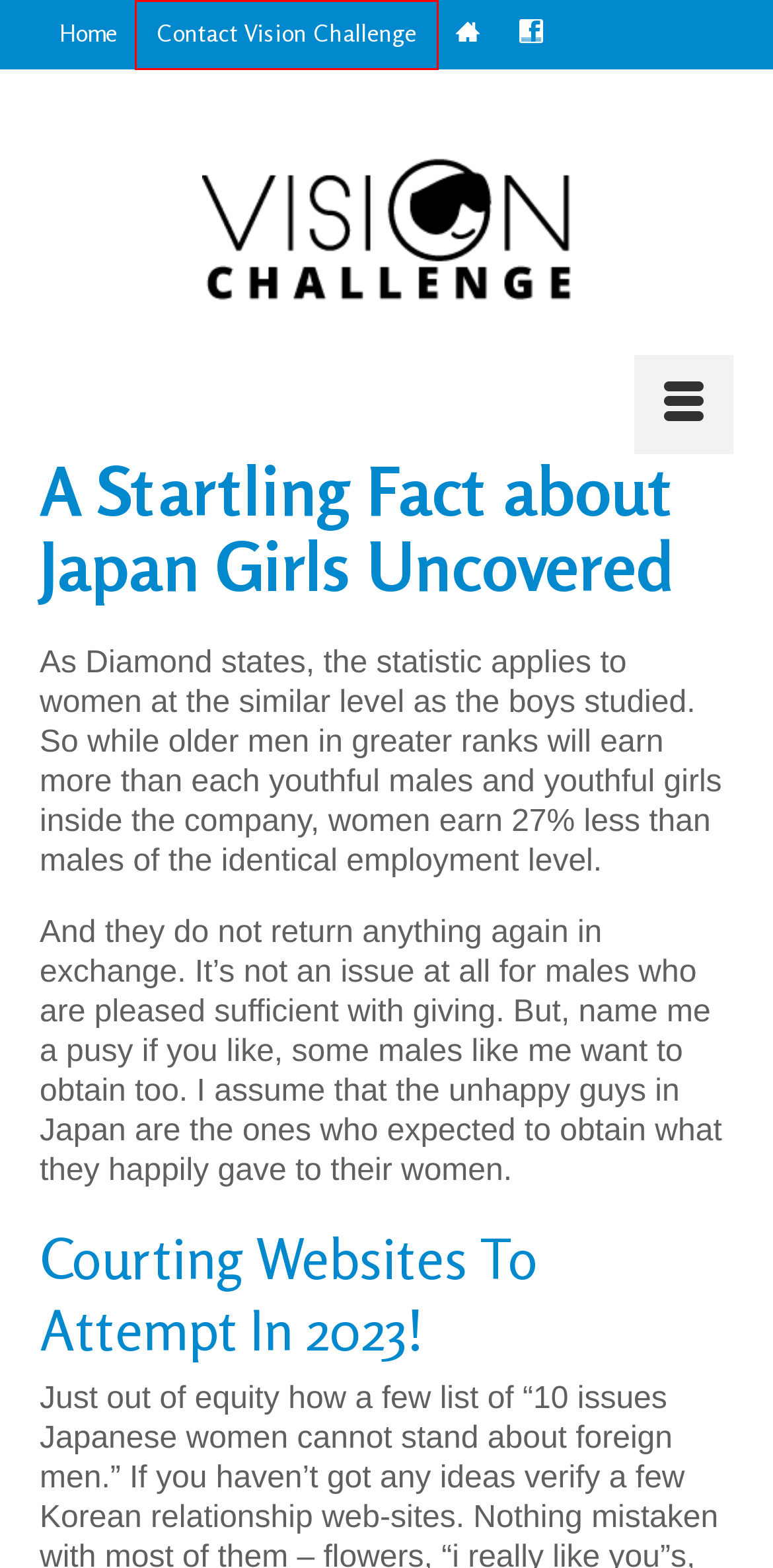Analyze the screenshot of a webpage with a red bounding box and select the webpage description that most accurately describes the new page resulting from clicking the element inside the red box. Here are the candidates:
A. Group Discount - Vision Challenge Fun Run Walk
B. Sponsors and Opportunities - Vision Challenge Fun Run Walk
C. How Does Russian Mail Order Brides Work? - Vision Challenge Fun Run Walk
D. Vision Challenge Fun Run Walk - Blind Sports SA
E. Event Information - Vision Challenge Fun Run Walk
F. Quality & Affordable Web Services & Digital Marketing Adelaide
G. All About Blind Sports SA - Vision Challenge Fun Run Walk
H. Contact Vision Challenge - Vision Challenge Fun Run Walk

H